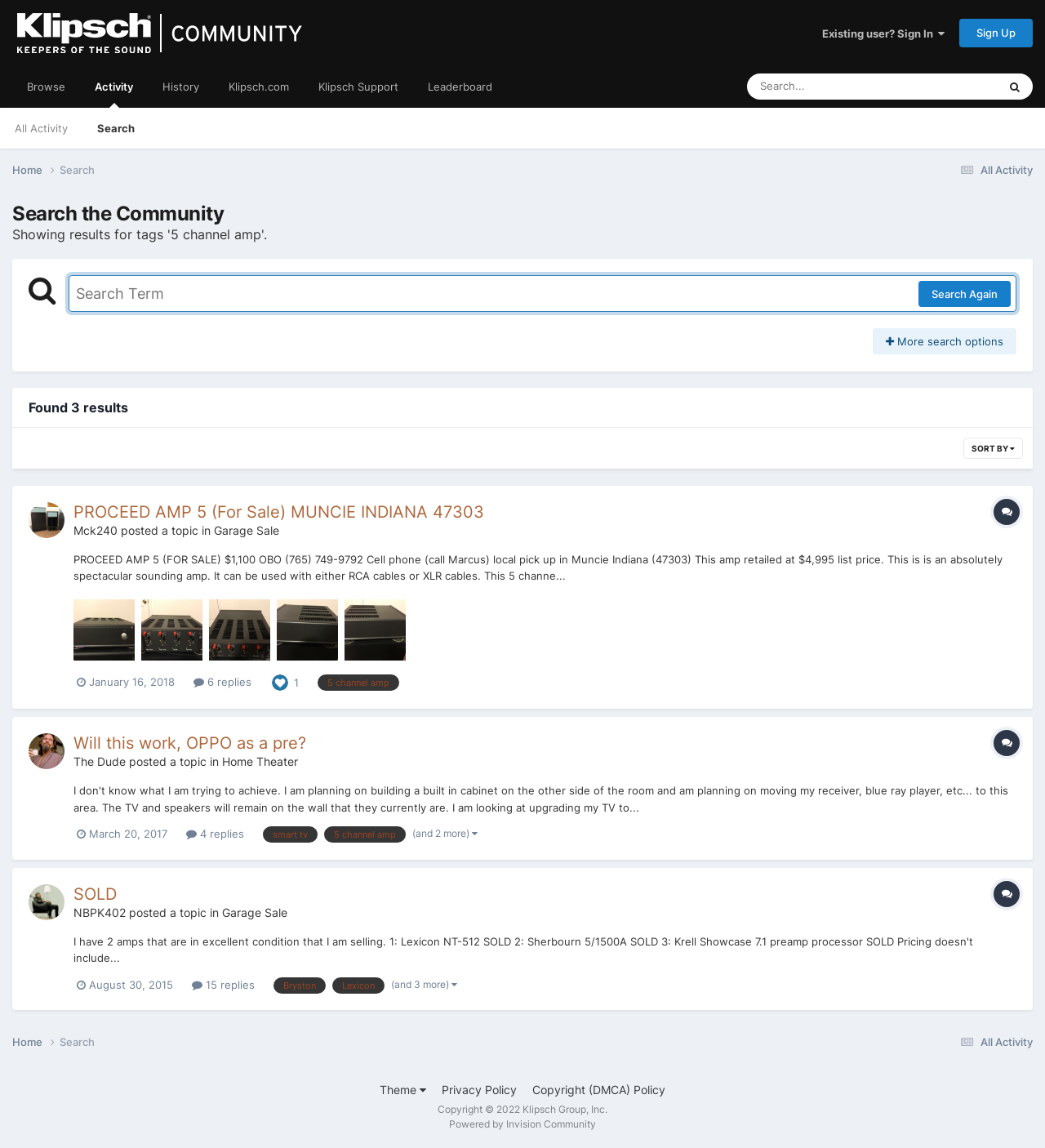Determine the bounding box coordinates of the section I need to click to execute the following instruction: "Search for a topic". Provide the coordinates as four float numbers between 0 and 1, i.e., [left, top, right, bottom].

[0.715, 0.064, 0.871, 0.087]